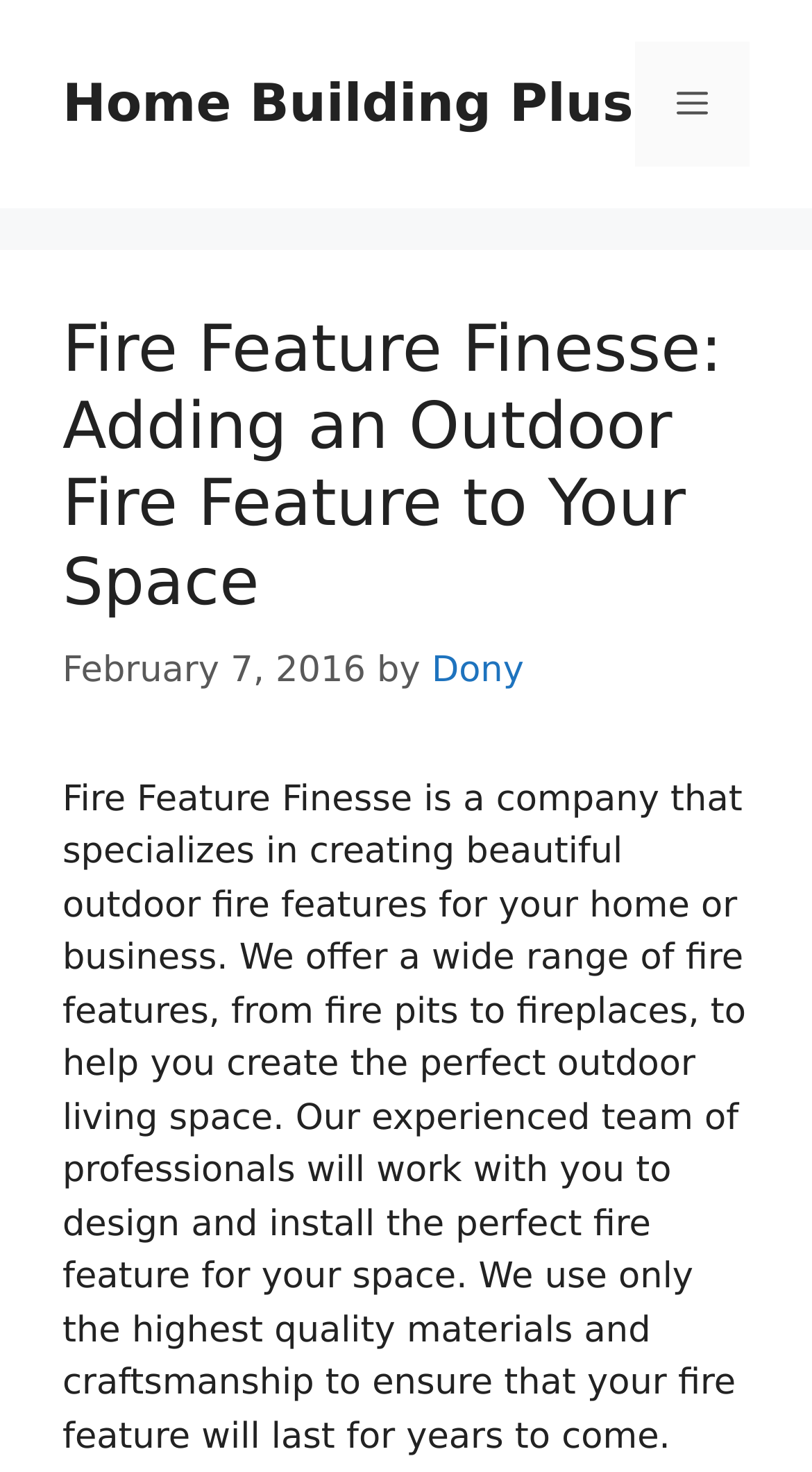Given the description of the UI element: "Home Building Plus", predict the bounding box coordinates in the form of [left, top, right, bottom], with each value being a float between 0 and 1.

[0.077, 0.05, 0.78, 0.091]